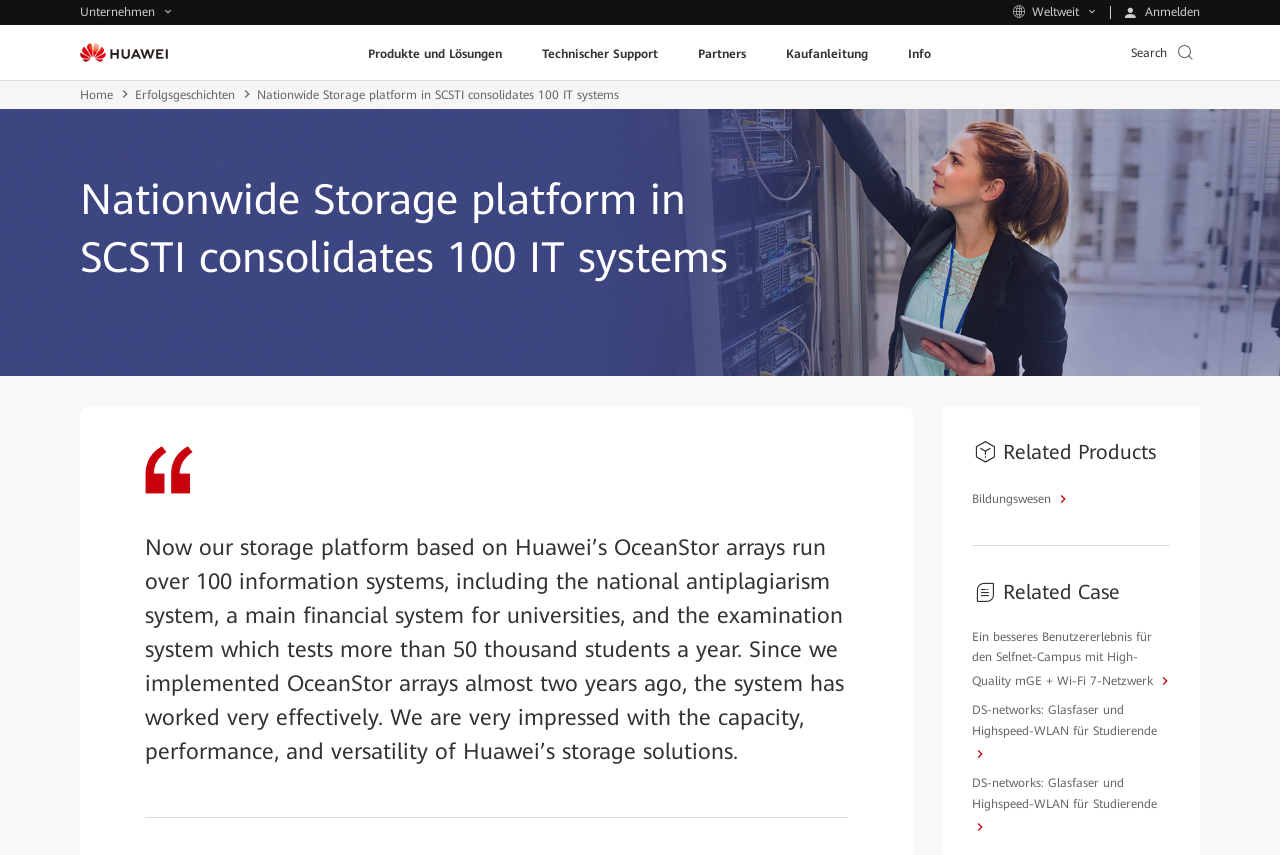Please provide the main heading of the webpage content.

Nationwide Storage platform in SCSTI consolidates 100 IT systems